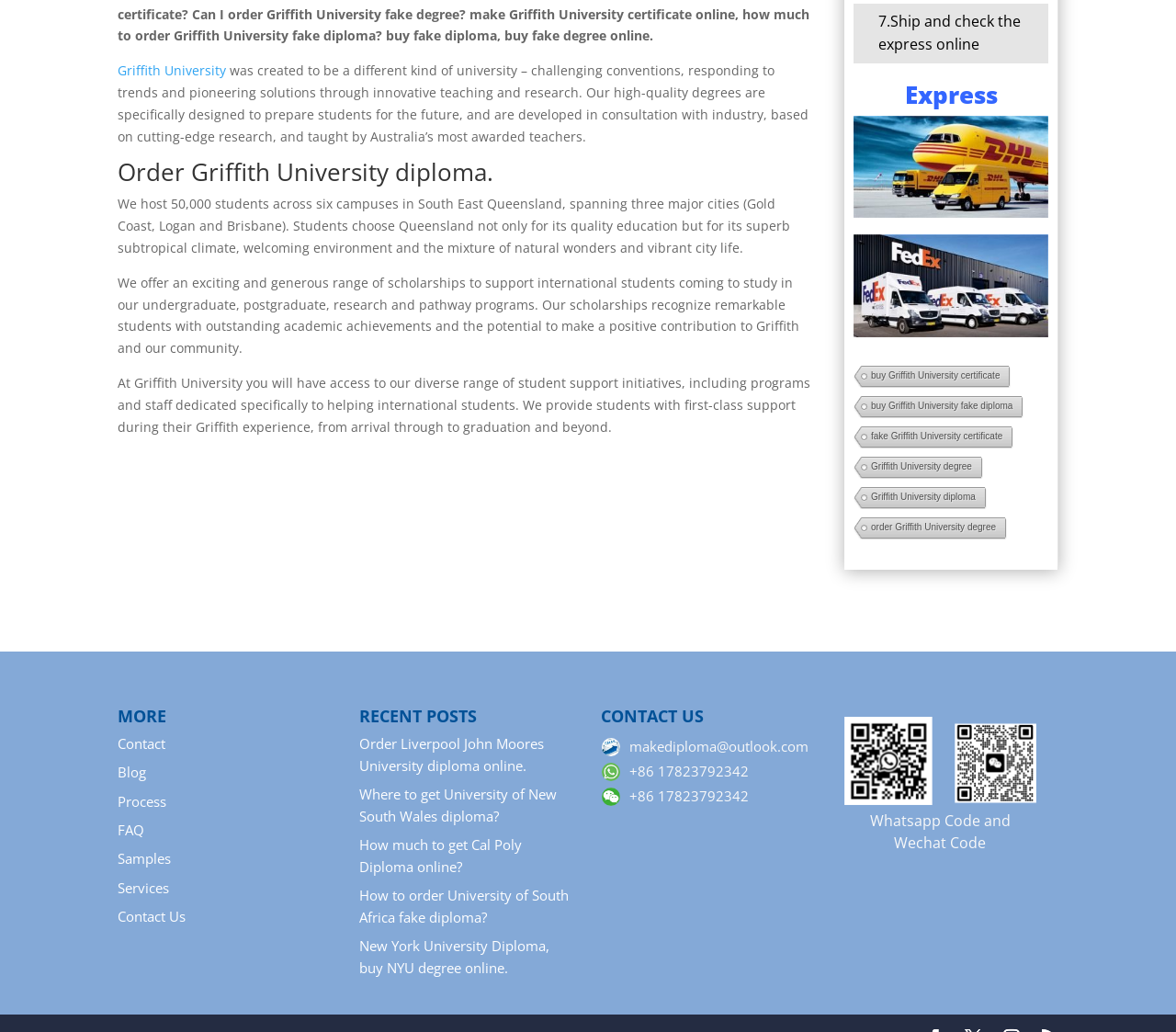Provide the bounding box coordinates of the section that needs to be clicked to accomplish the following instruction: "Click on 'buy Griffith University certificate'."

[0.724, 0.355, 0.858, 0.377]